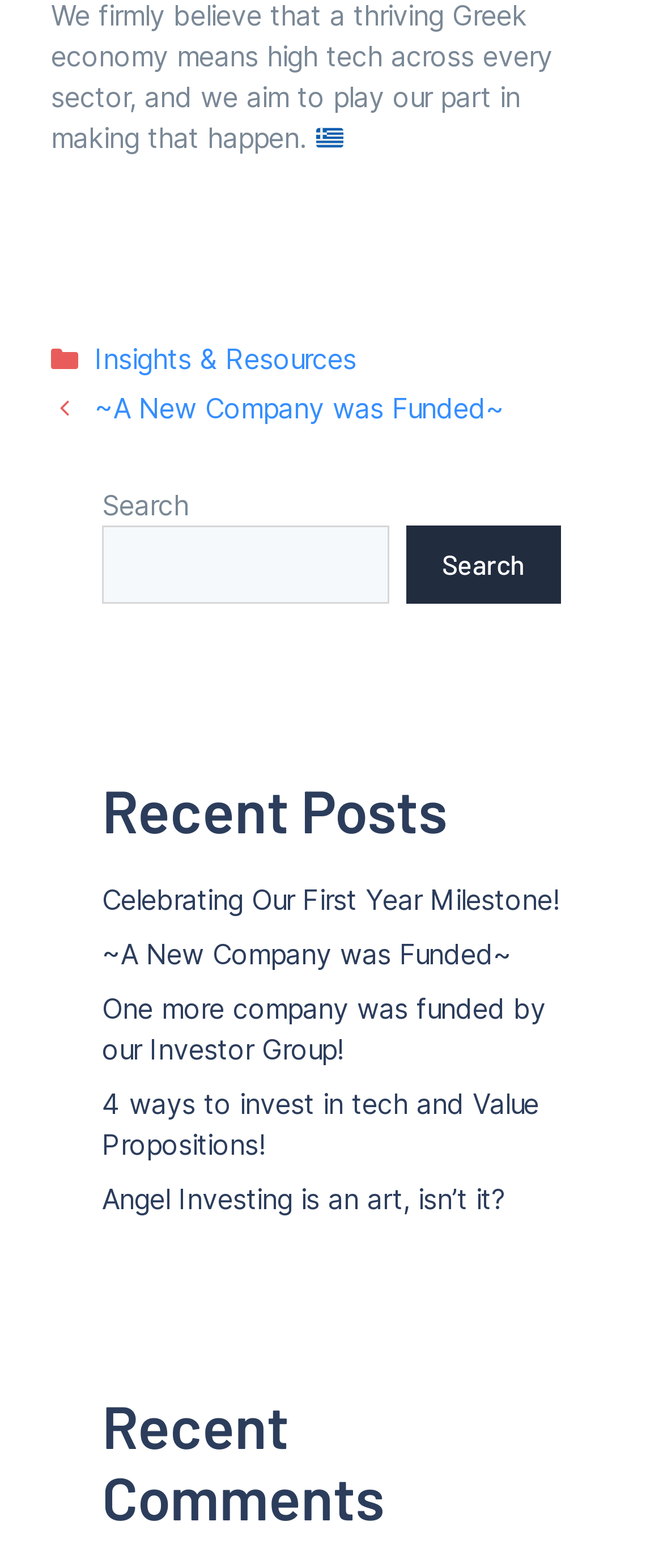Pinpoint the bounding box coordinates of the clickable area needed to execute the instruction: "Search for something". The coordinates should be specified as four float numbers between 0 and 1, i.e., [left, top, right, bottom].

[0.154, 0.335, 0.587, 0.385]